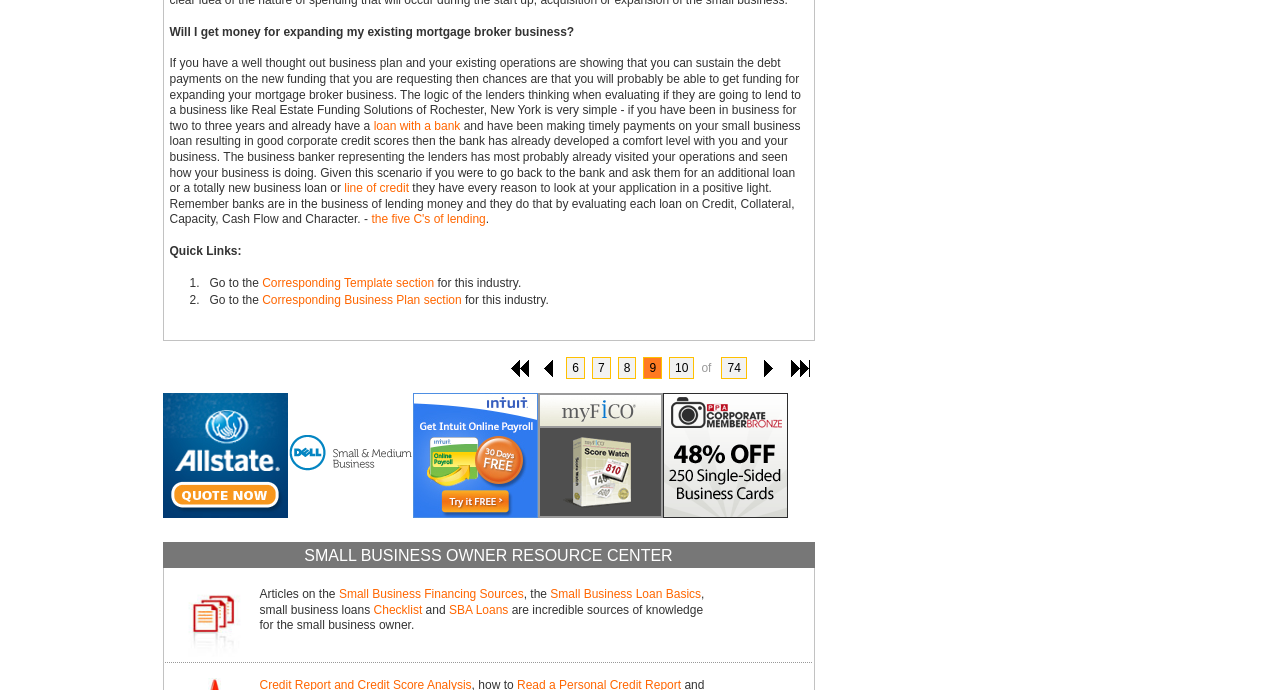What is the purpose of the 'Quick Links' section?
Kindly offer a comprehensive and detailed response to the question.

The 'Quick Links' section appears to provide links to related sections or templates, such as the 'Corresponding Template section' and the 'Corresponding Business Plan section'. This suggests that the purpose of this section is to allow users to quickly navigate to these related sections.